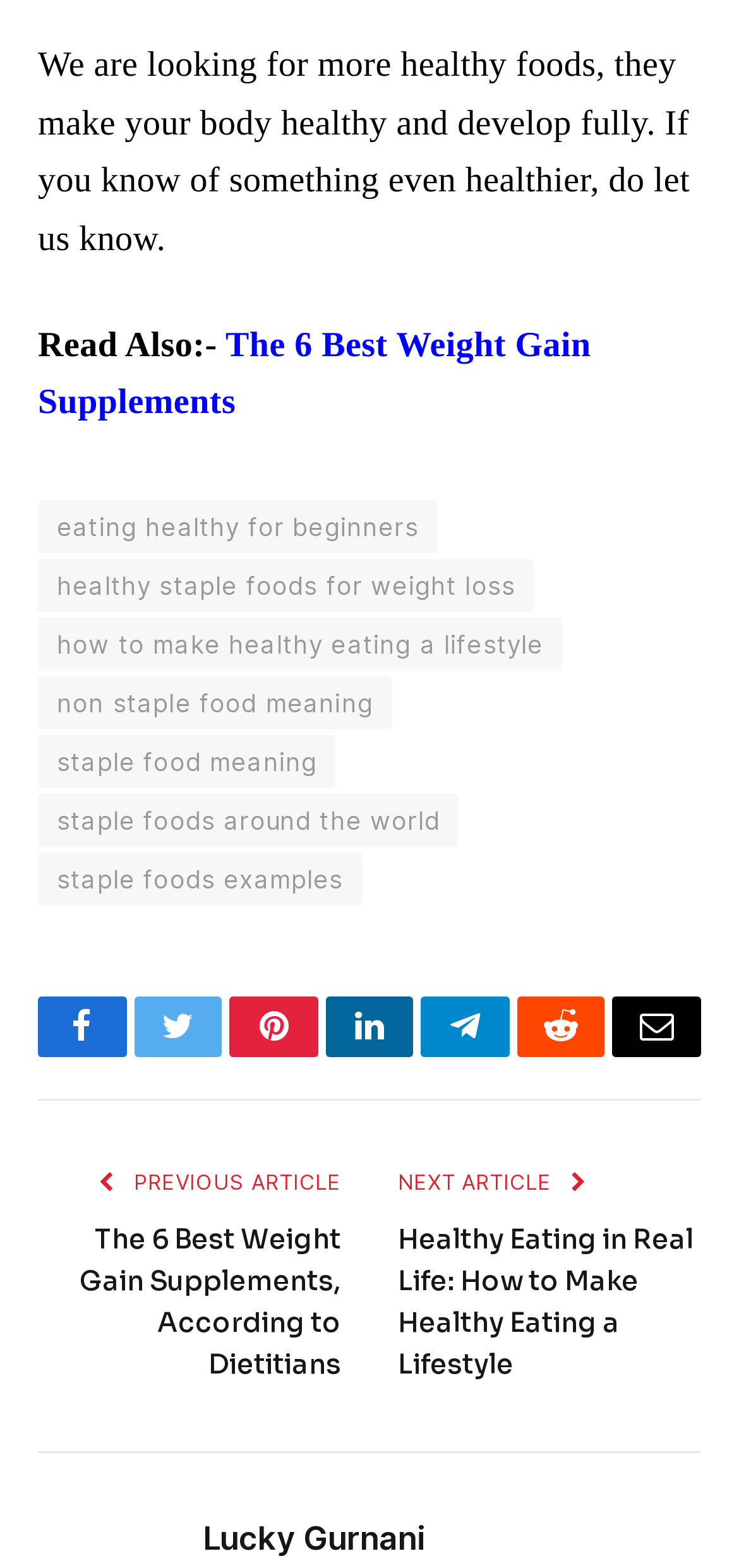Locate the bounding box of the user interface element based on this description: "staple foods examples".

[0.051, 0.544, 0.49, 0.578]